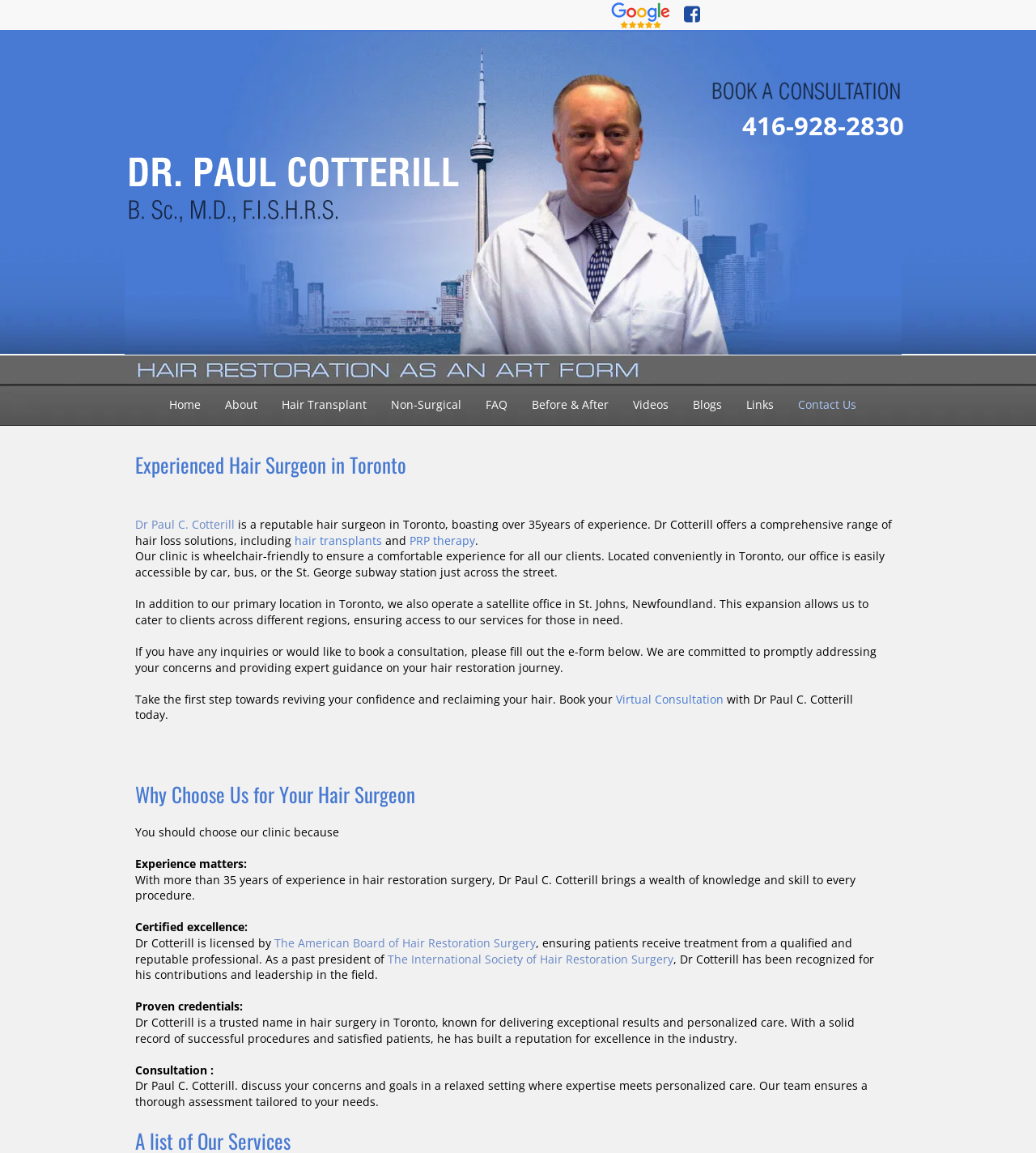Indicate the bounding box coordinates of the clickable region to achieve the following instruction: "Call the phone number."

[0.716, 0.111, 0.873, 0.119]